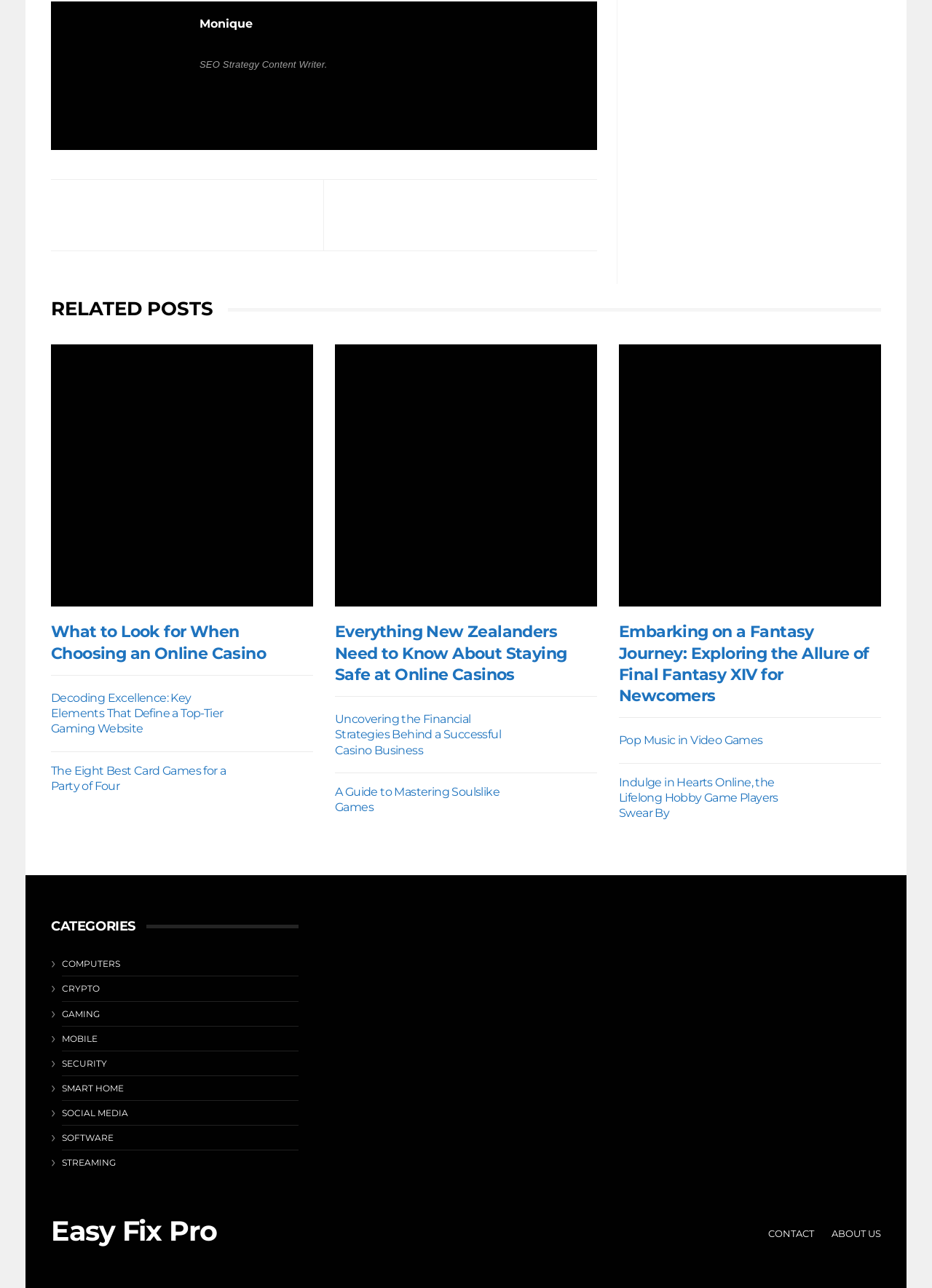How many related posts are there?
From the details in the image, answer the question comprehensively.

The webpage has a section titled 'RELATED POSTS' which contains 8 article elements, each with a heading and a link. These articles are arranged vertically, and their bounding box coordinates indicate that they are positioned below the 'RELATED POSTS' heading.